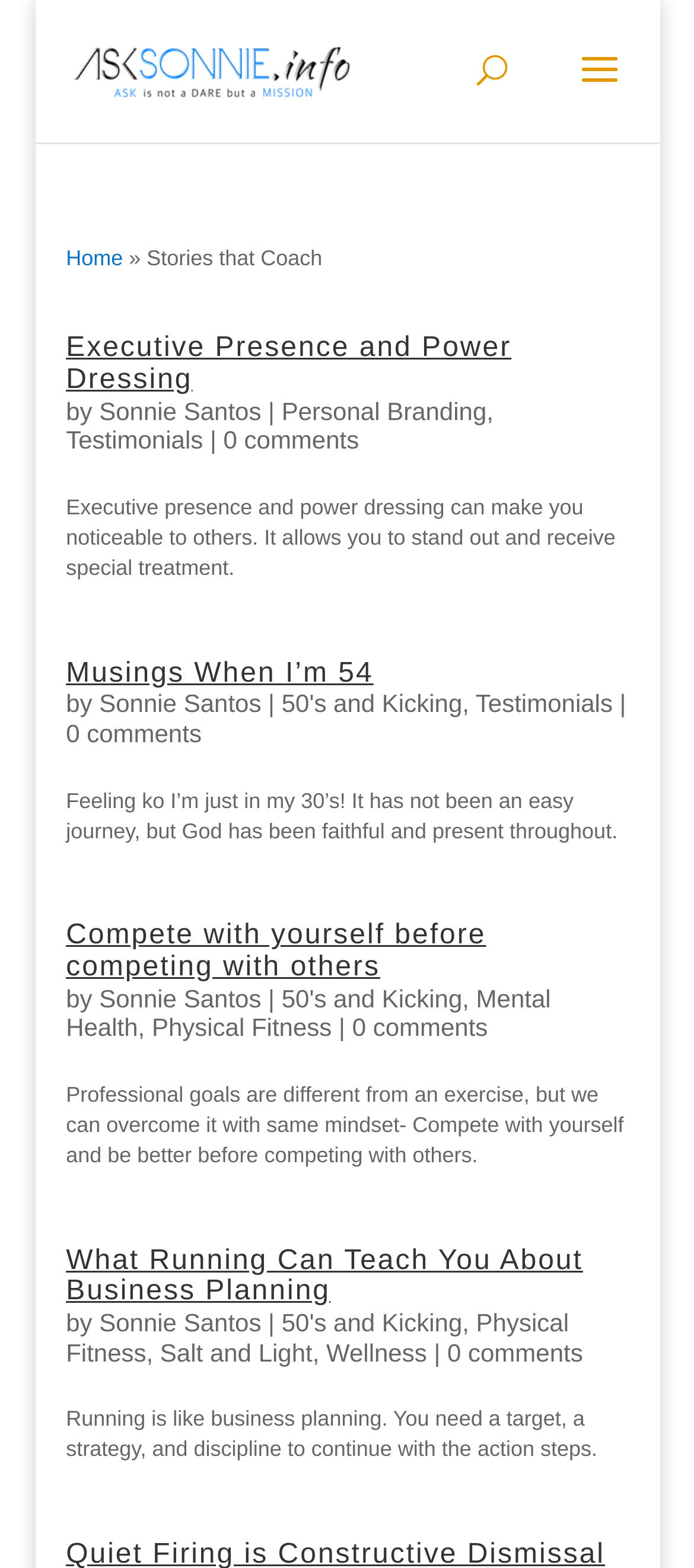Pinpoint the bounding box coordinates for the area that should be clicked to perform the following instruction: "view article about musings when I’m 54".

[0.095, 0.419, 0.905, 0.439]